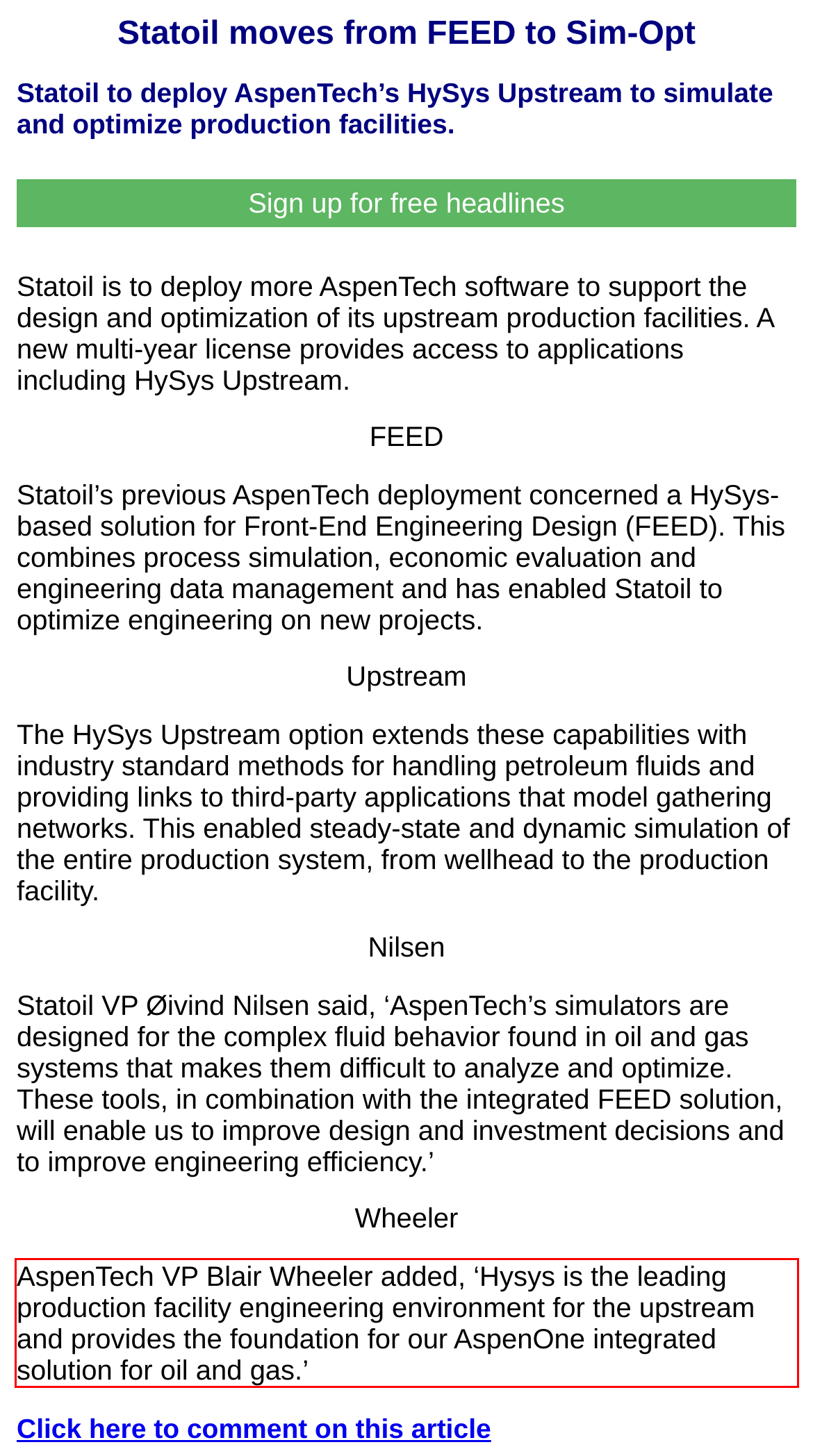Identify and transcribe the text content enclosed by the red bounding box in the given screenshot.

AspenTech VP Blair Wheeler added, ‘Hysys is the leading production facility engineering environment for the upstream and provides the foundation for our AspenOne integrated solution for oil and gas.’